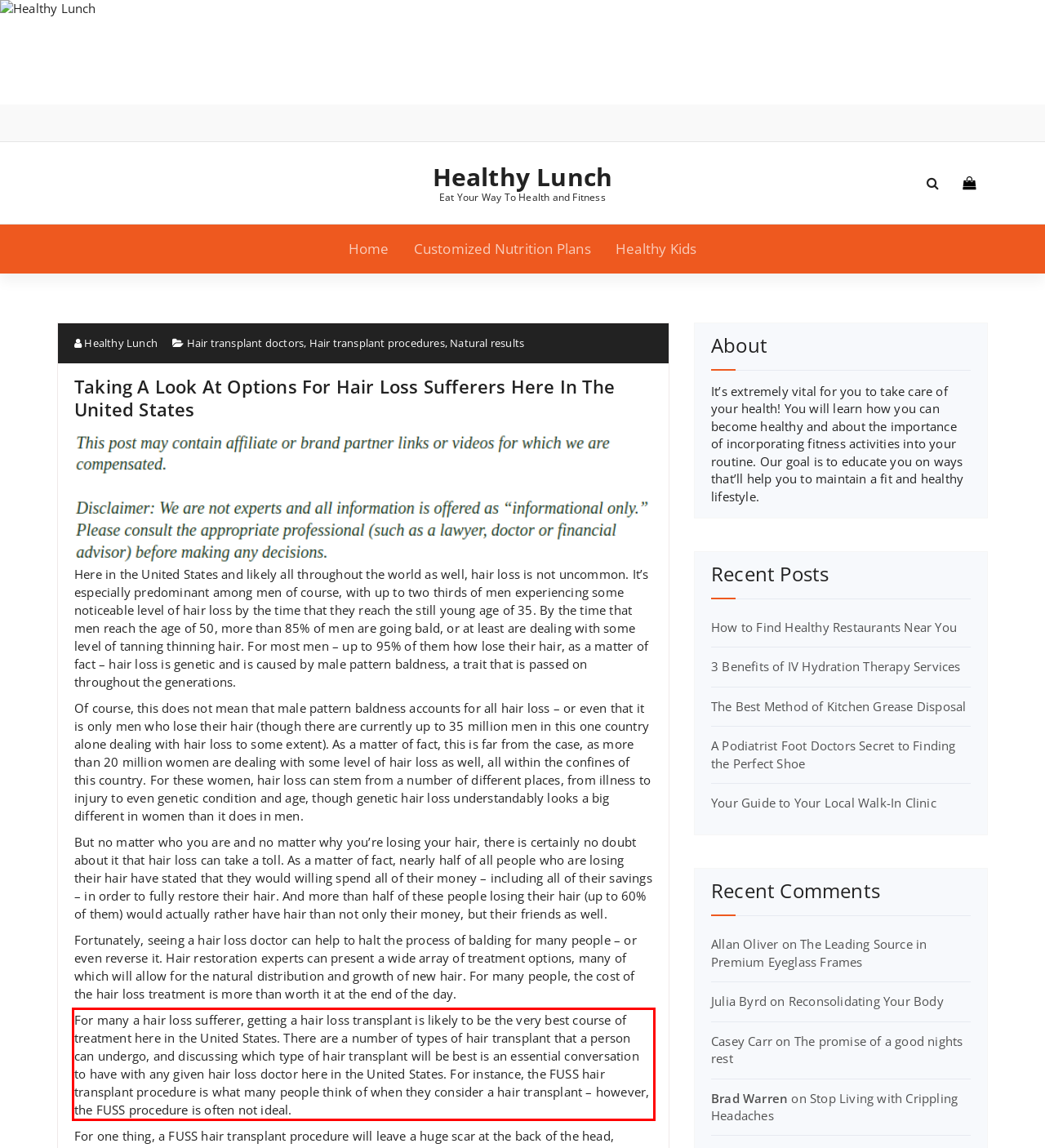Please perform OCR on the UI element surrounded by the red bounding box in the given webpage screenshot and extract its text content.

For many a hair loss sufferer, getting a hair loss transplant is likely to be the very best course of treatment here in the United States. There are a number of types of hair transplant that a person can undergo, and discussing which type of hair transplant will be best is an essential conversation to have with any given hair loss doctor here in the United States. For instance, the FUSS hair transplant procedure is what many people think of when they consider a hair transplant – however, the FUSS procedure is often not ideal.